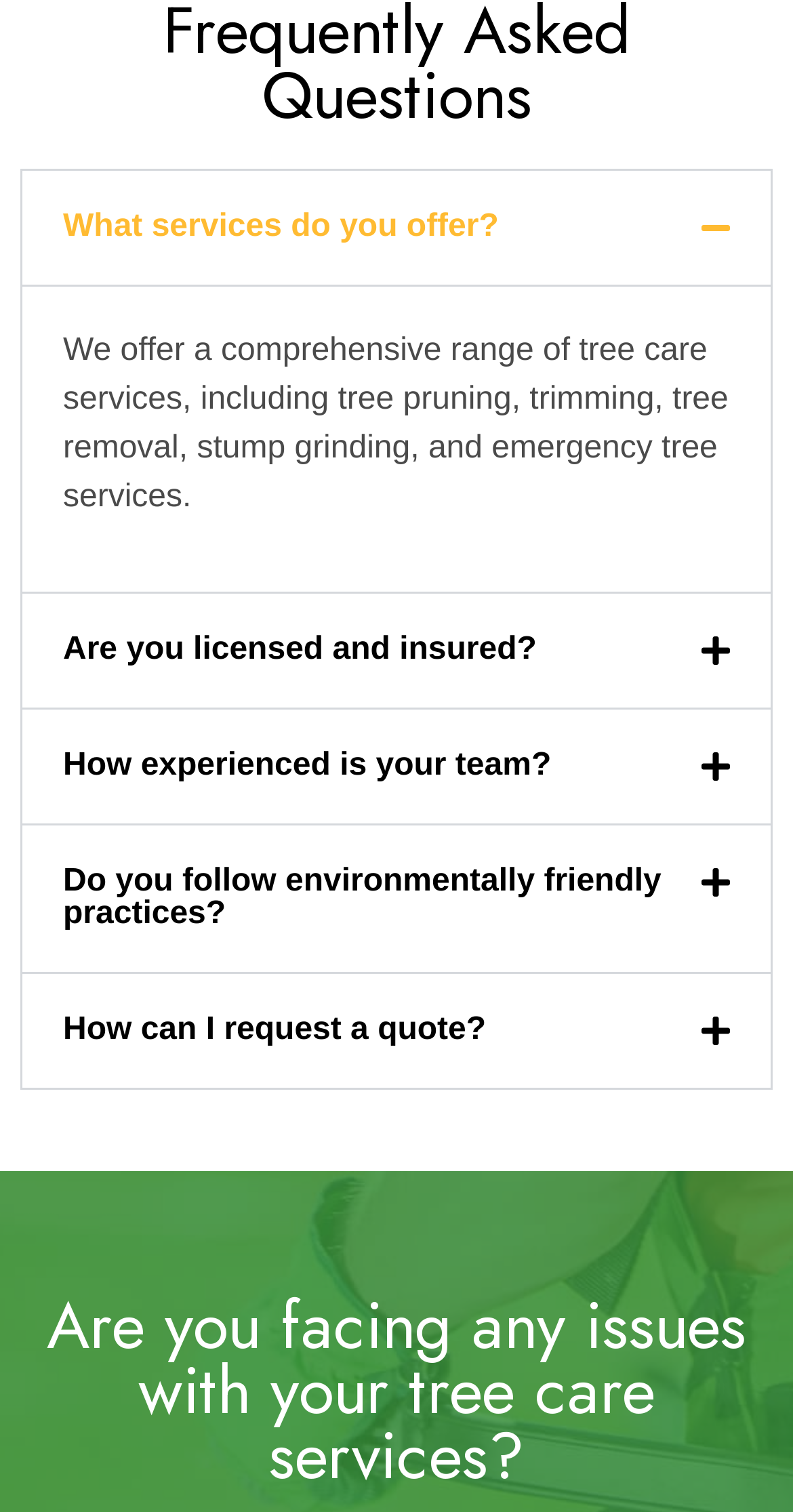Pinpoint the bounding box coordinates of the clickable element to carry out the following instruction: "Request a quote by clicking 'How can I request a quote?'."

[0.028, 0.644, 0.972, 0.719]